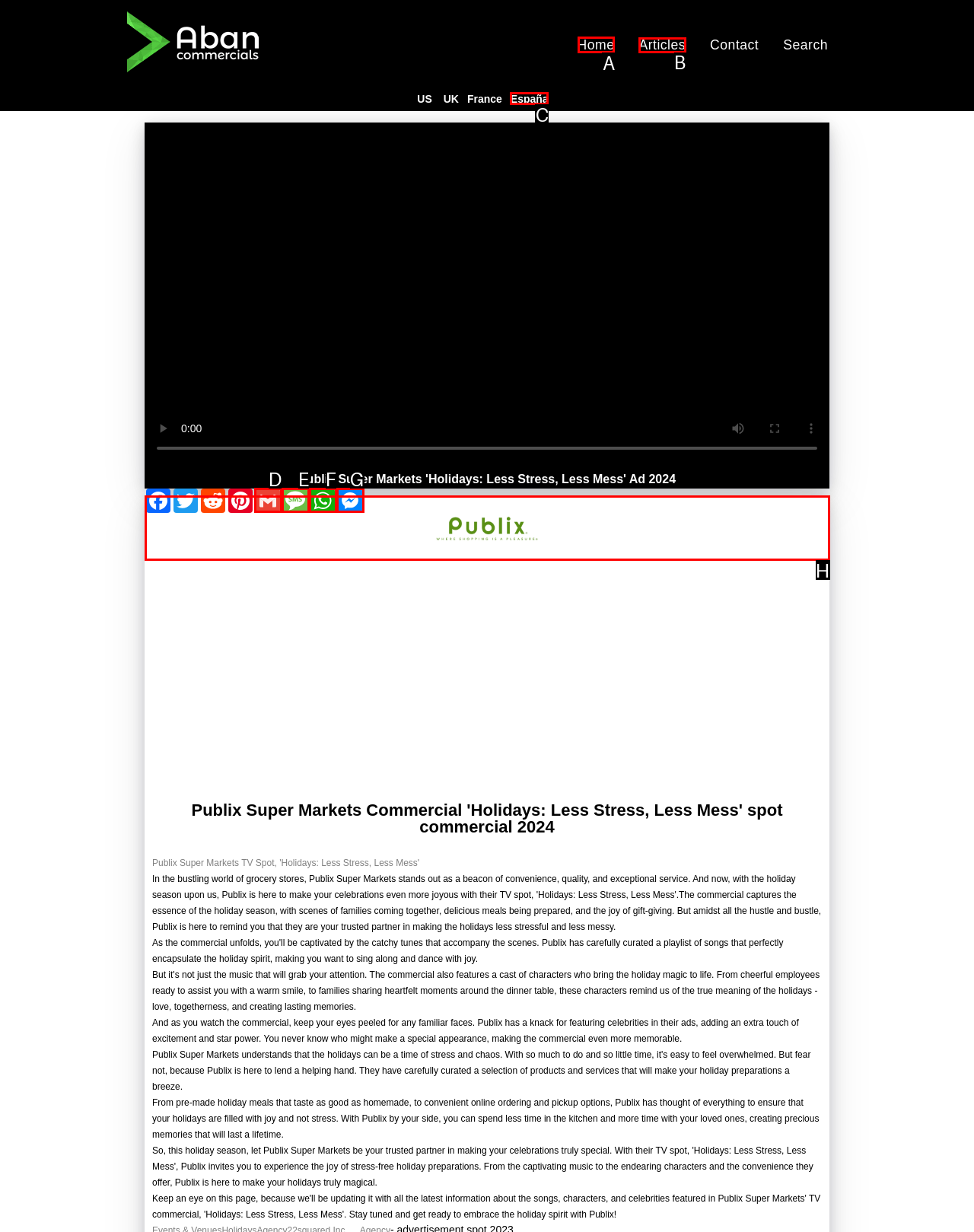Identify which lettered option to click to carry out the task: Click the Home link. Provide the letter as your answer.

A